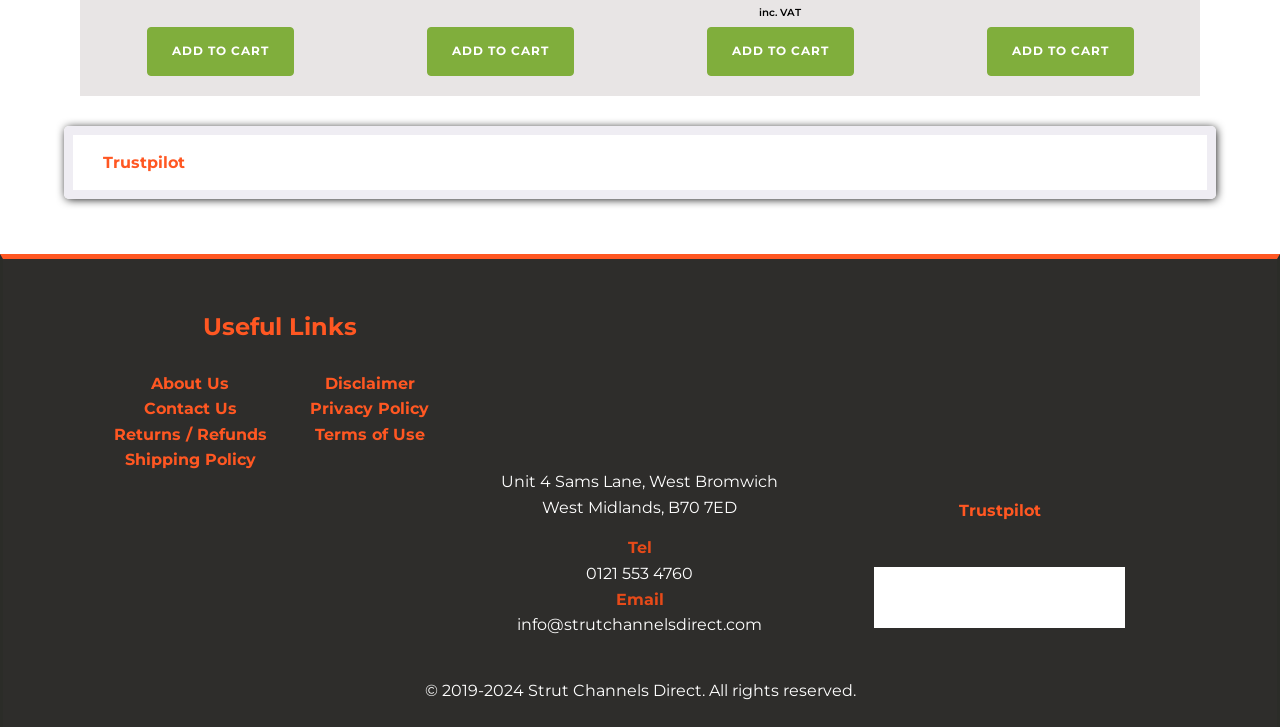Please provide a comprehensive answer to the question based on the screenshot: What is the company name?

The company name can be found in the logo at the top of the page, which is an image with the text 'Strut Channels Direct'.